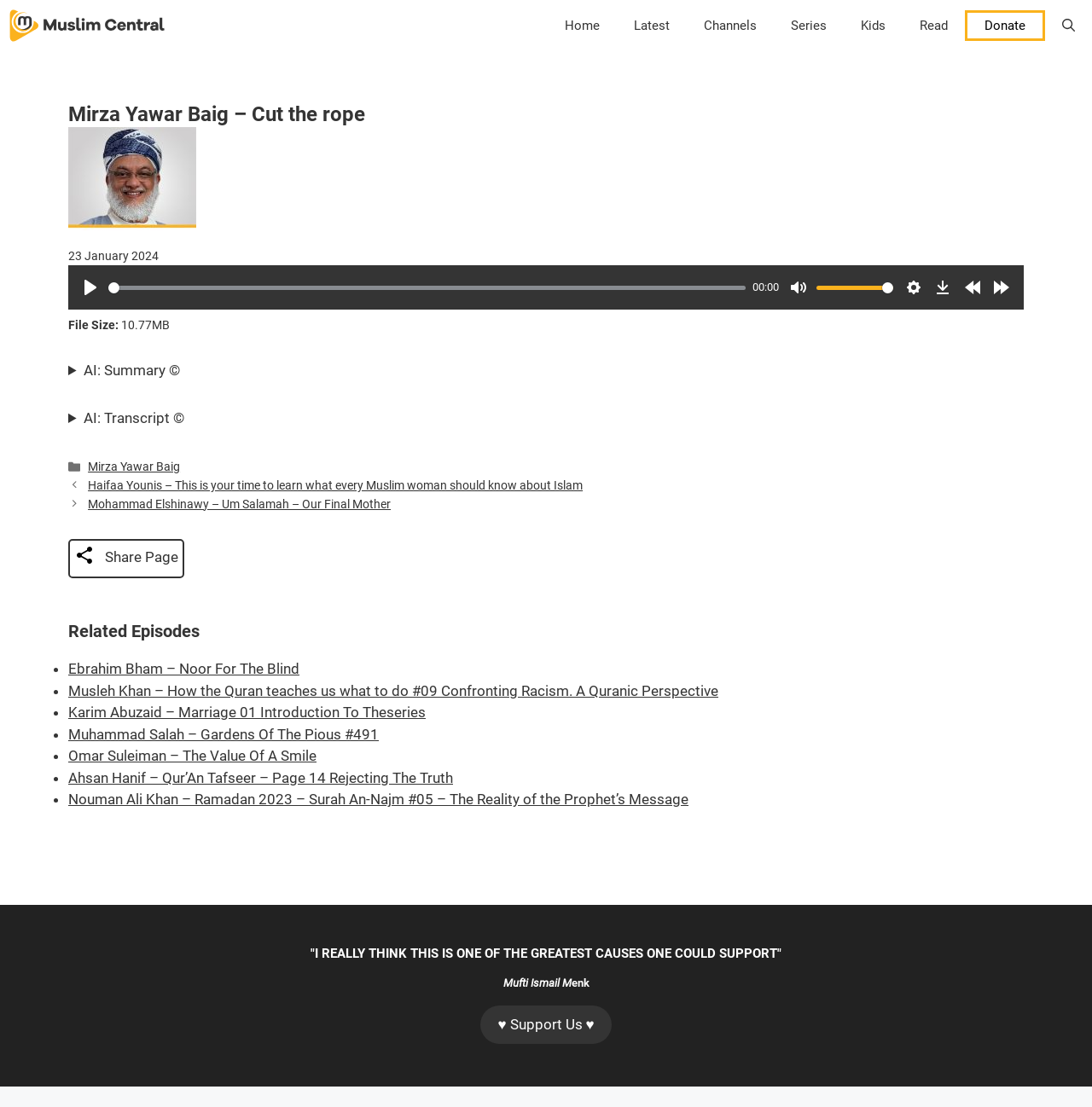Answer the question using only one word or a concise phrase: What is the current time of the audio?

00:00